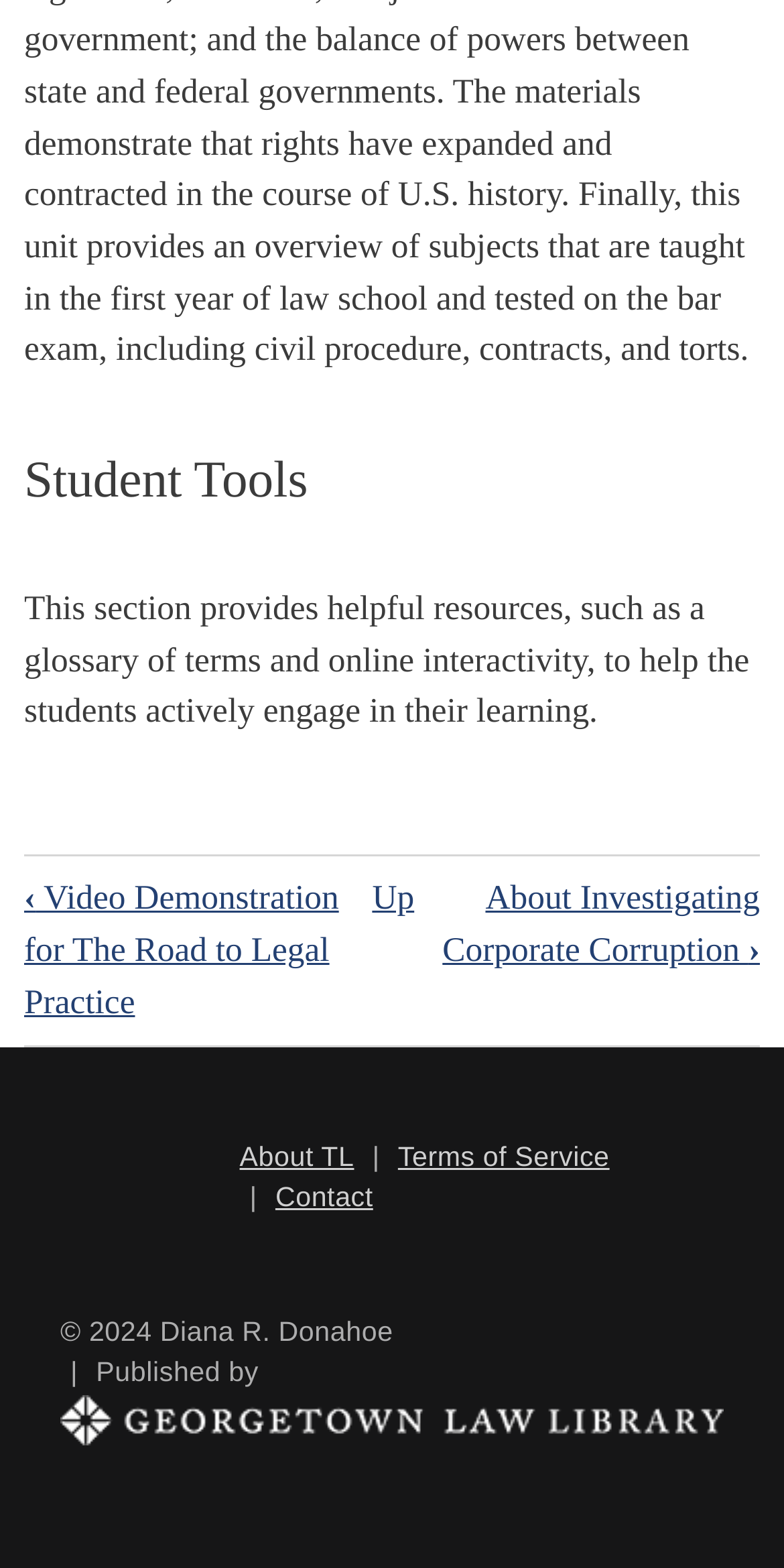Identify the bounding box of the UI element described as follows: "About Investigating Corporate Corruption ›". Provide the coordinates as four float numbers in the range of 0 to 1 [left, top, right, bottom].

[0.564, 0.561, 0.969, 0.618]